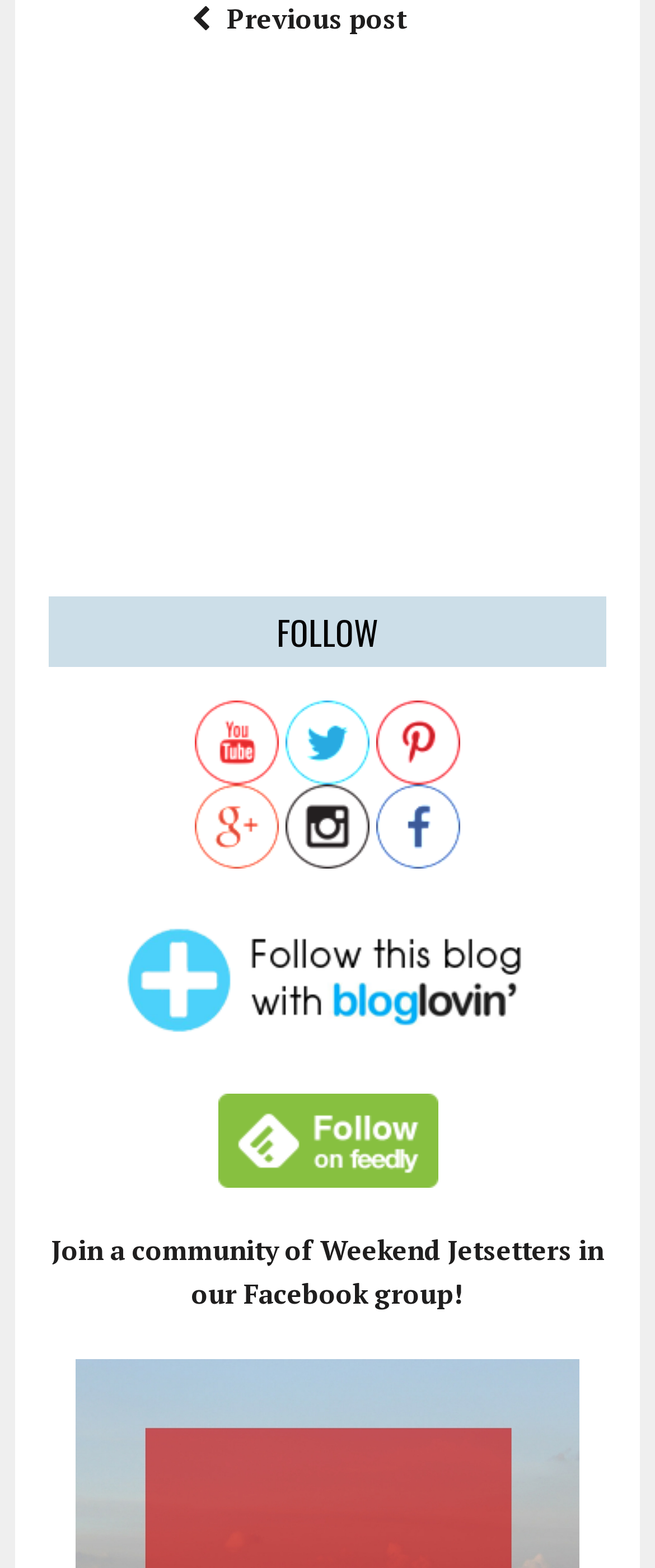Locate the bounding box coordinates of the region to be clicked to comply with the following instruction: "Follow us in feedly". The coordinates must be four float numbers between 0 and 1, in the form [left, top, right, bottom].

[0.332, 0.731, 0.668, 0.755]